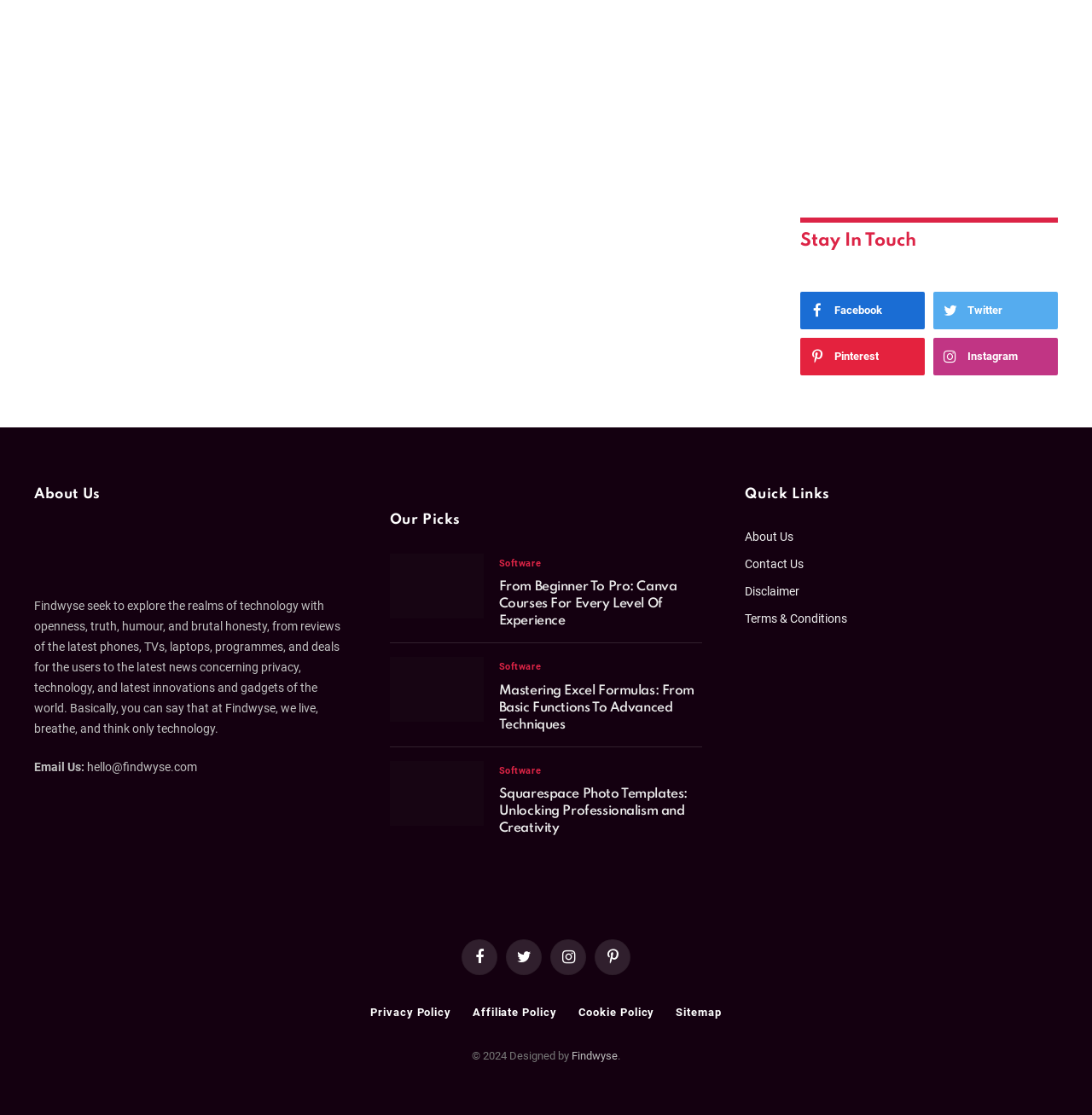Use a single word or phrase to answer the question: What social media platforms does the website have?

Facebook, Twitter, Instagram, Pinterest